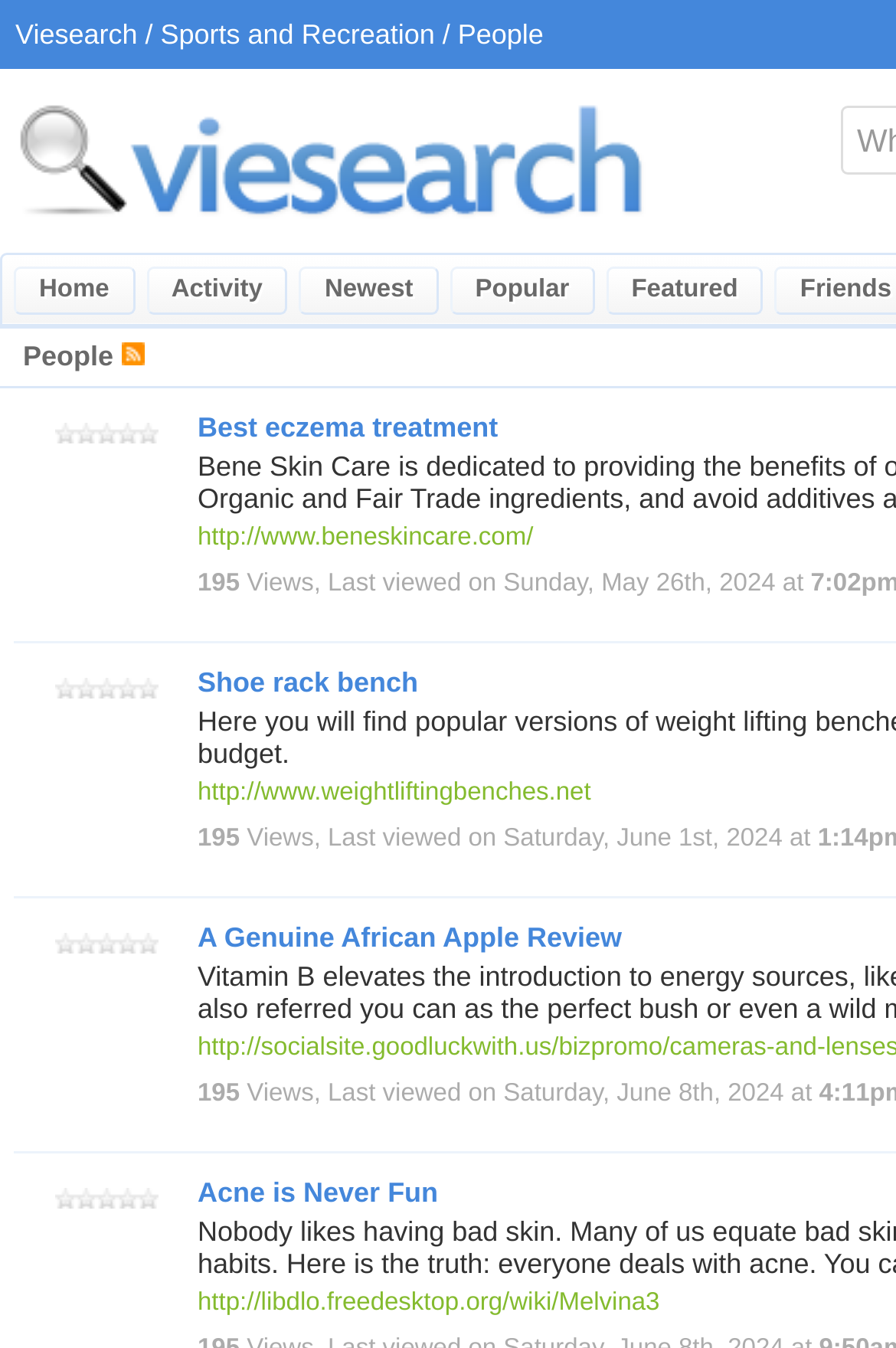How many stars does the 'Best eczema treatment' have?
Look at the image and provide a detailed response to the question.

I found a generic element with the text '0 Stars, 0 Ratings' near the link element with the text 'Best eczema treatment', indicating that it has 0 stars.